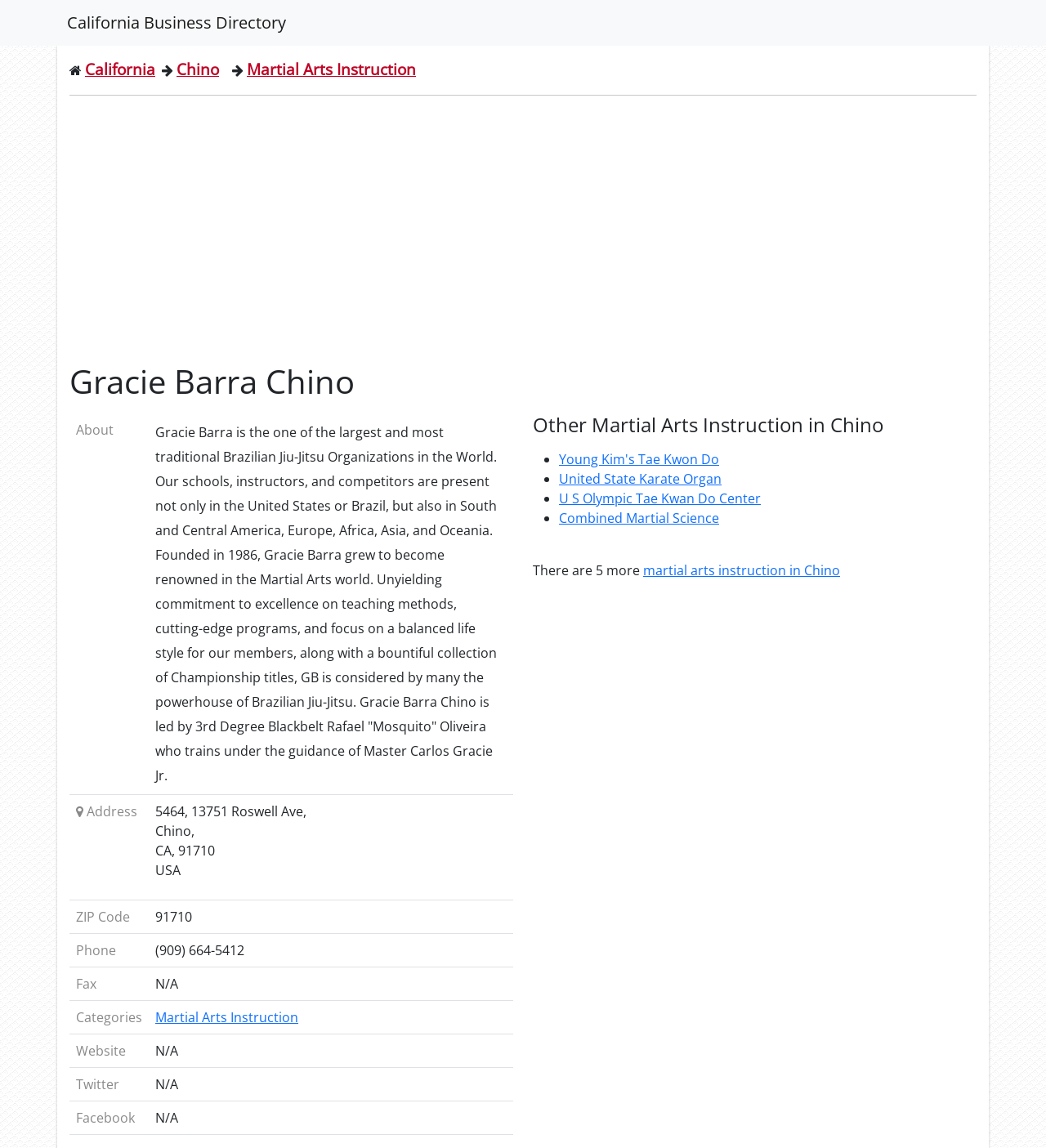Give the bounding box coordinates for the element described by: "United State Karate Organ".

[0.534, 0.409, 0.69, 0.425]